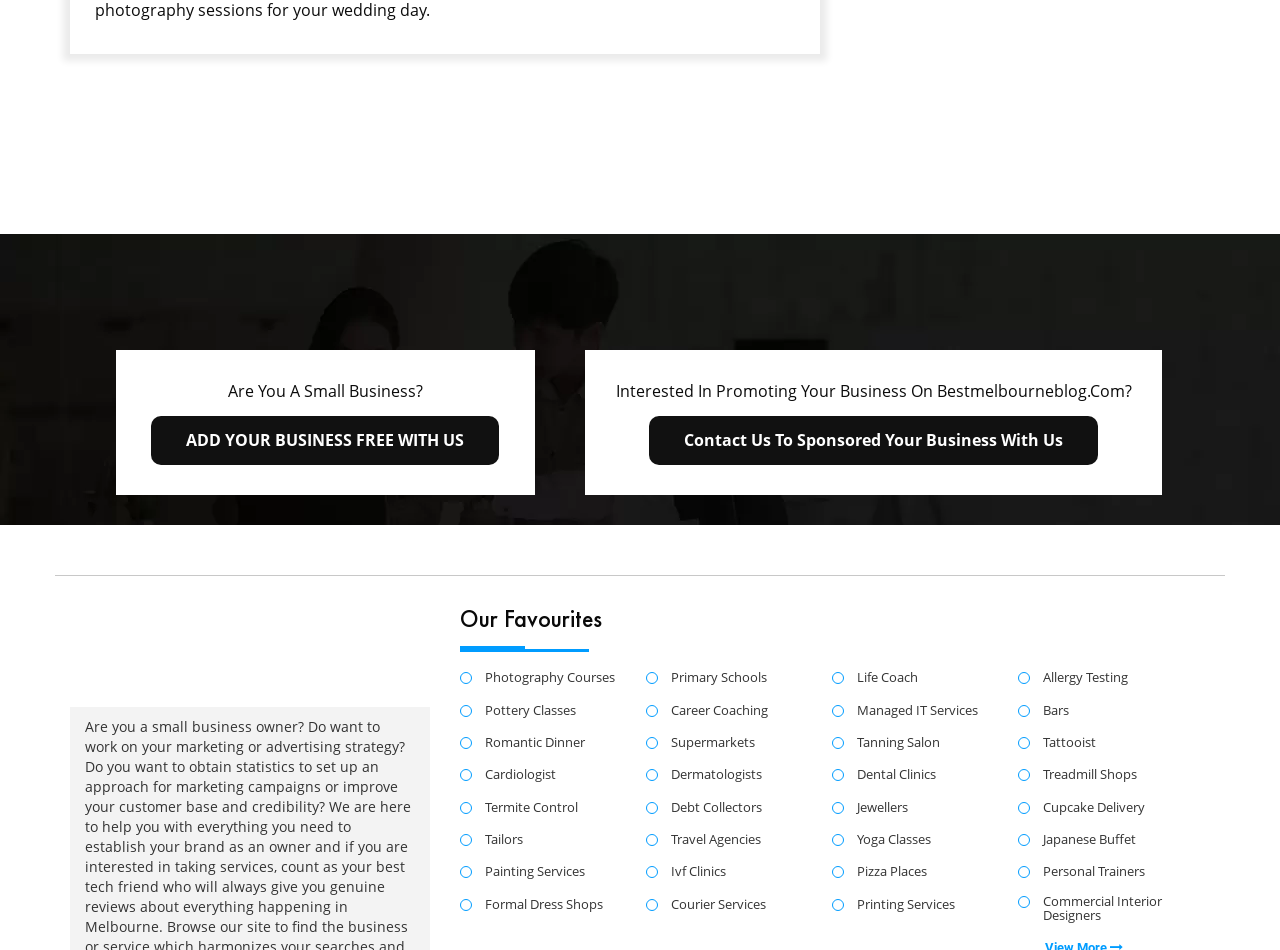Give the bounding box coordinates for the element described by: "Photography Courses".

[0.359, 0.706, 0.48, 0.737]